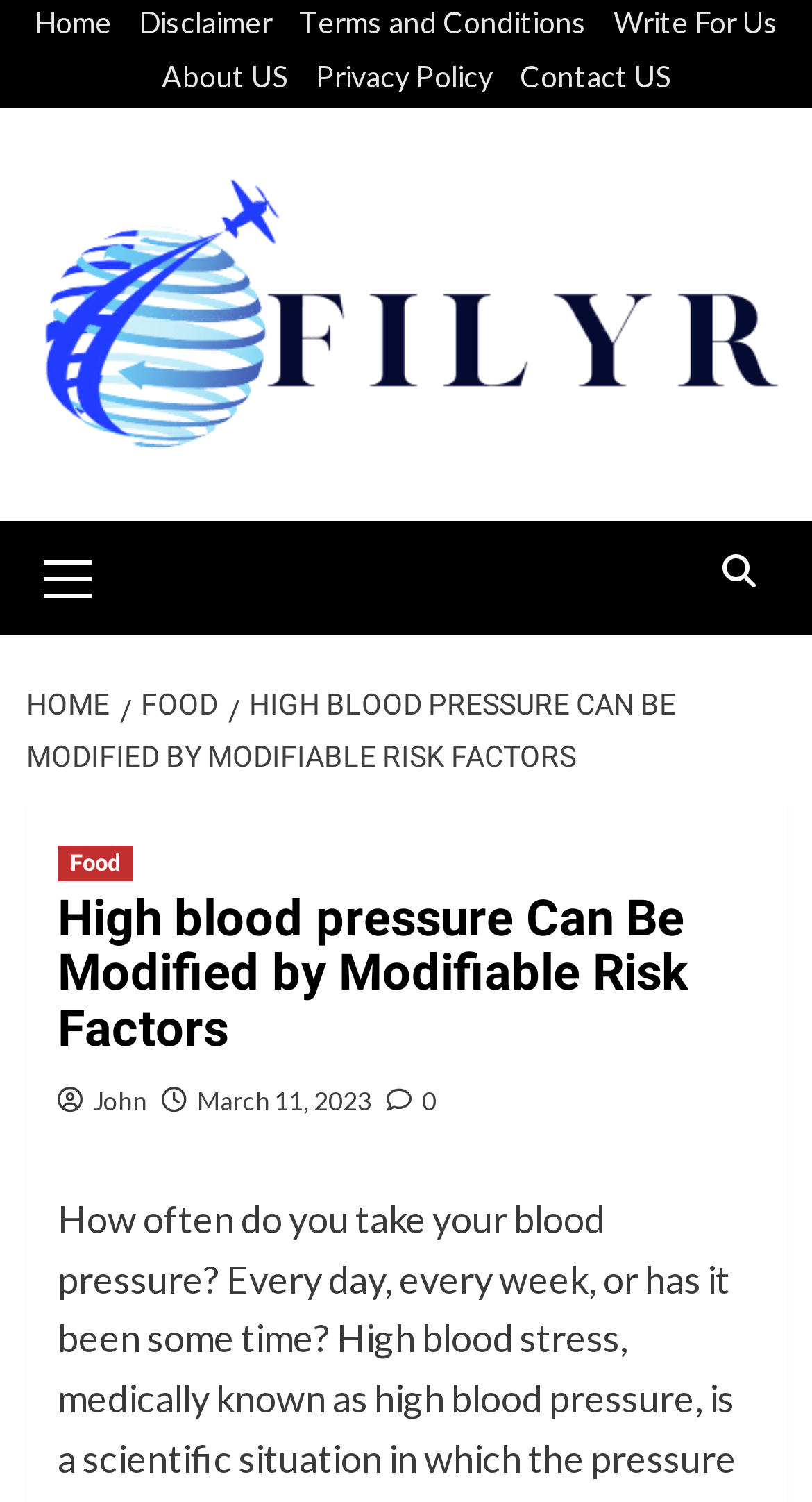Respond concisely with one word or phrase to the following query:
What is the current page about?

High blood pressure